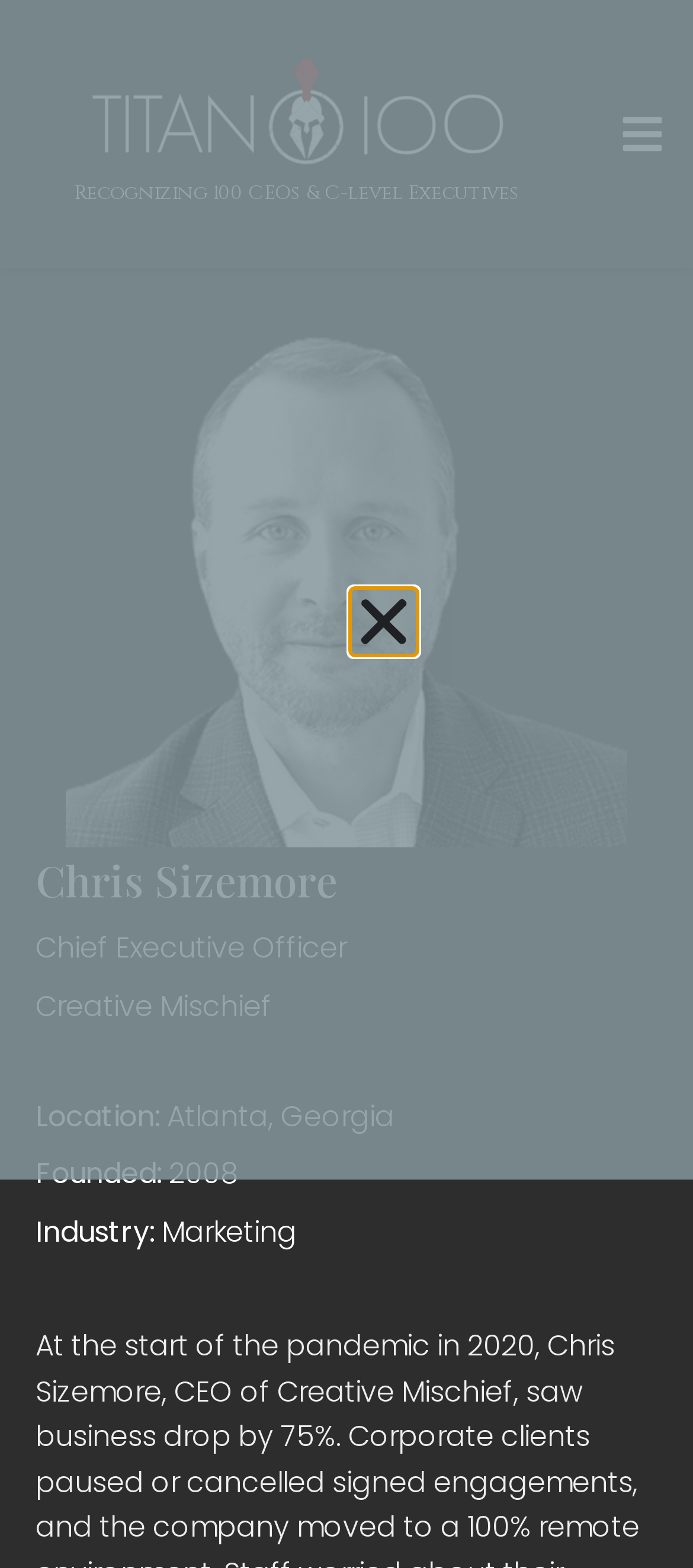What is the industry of Creative Mischief? Based on the image, give a response in one word or a short phrase.

Marketing